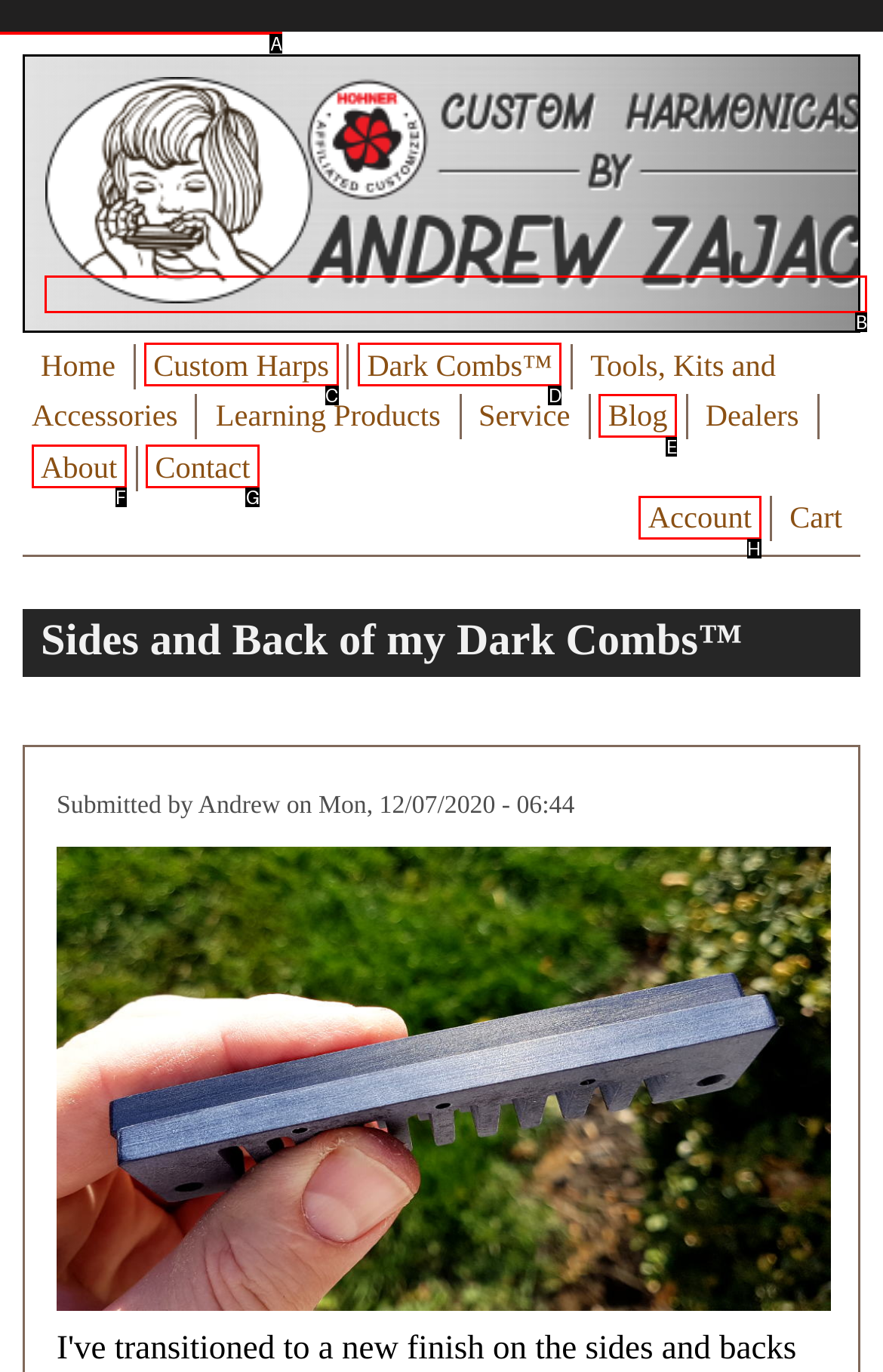Identify the correct HTML element to click for the task: go to home page. Provide the letter of your choice.

B